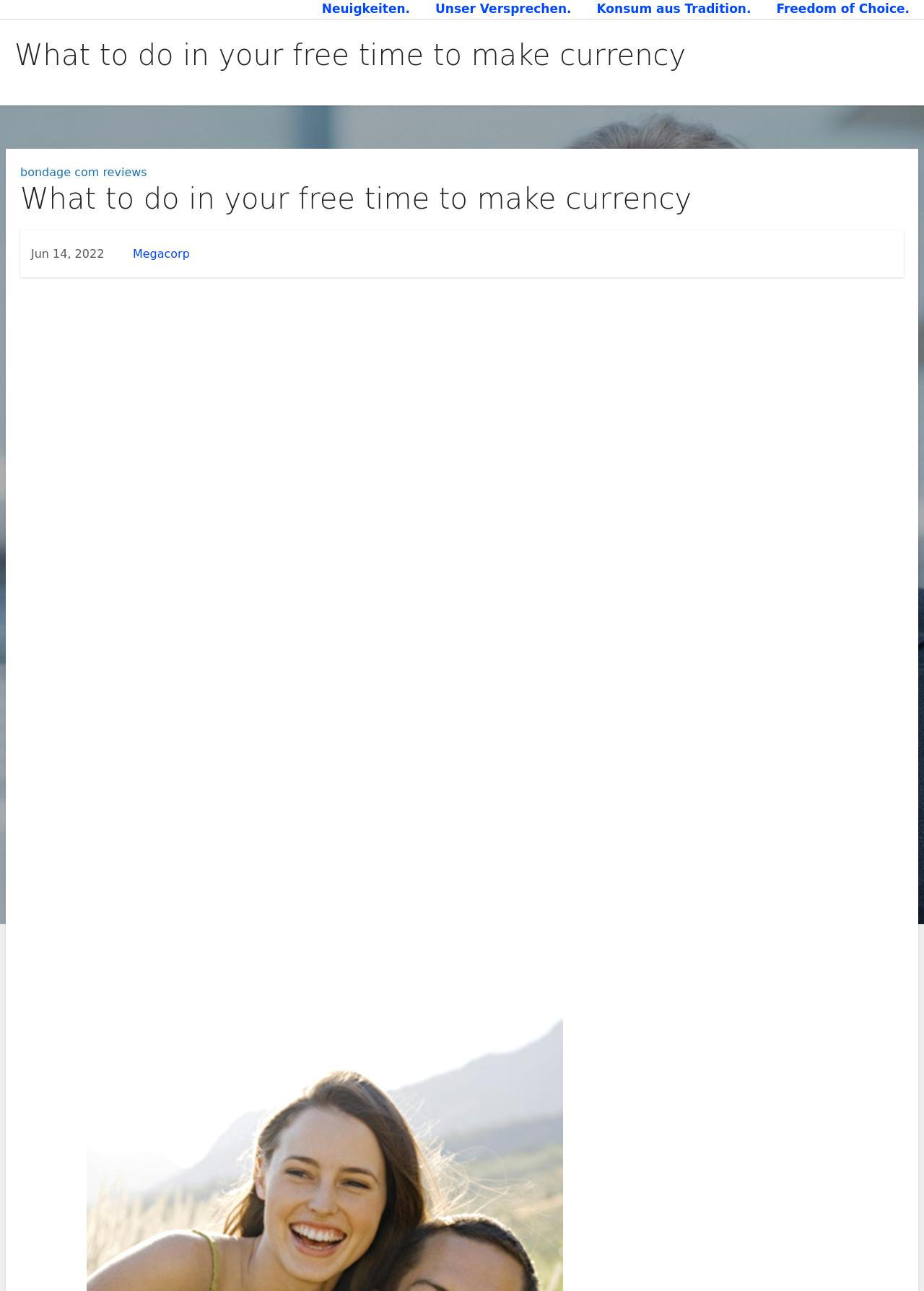Answer this question in one word or a short phrase: What is the name of the website?

Megacorp Online